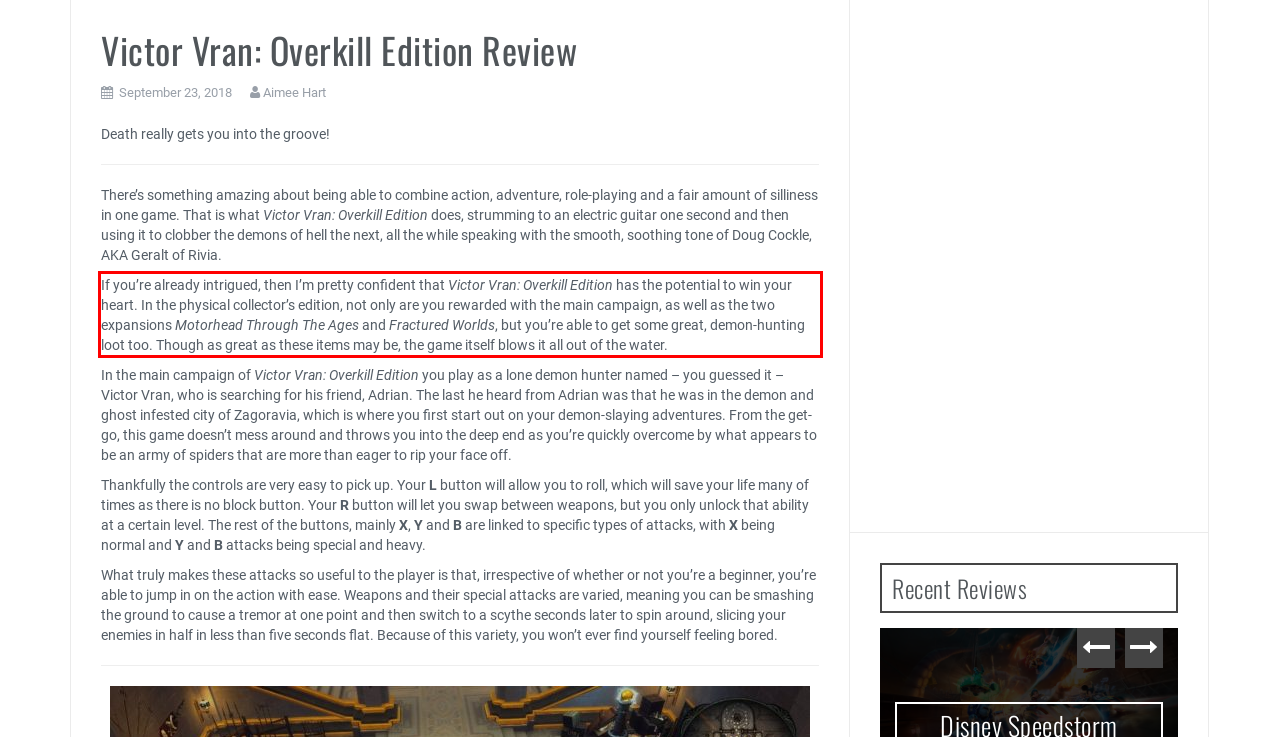You have a screenshot with a red rectangle around a UI element. Recognize and extract the text within this red bounding box using OCR.

If you’re already intrigued, then I’m pretty confident that Victor Vran: Overkill Edition has the potential to win your heart. In the physical collector’s edition, not only are you rewarded with the main campaign, as well as the two expansions Motorhead Through The Ages and Fractured Worlds, but you’re able to get some great, demon-hunting loot too. Though as great as these items may be, the game itself blows it all out of the water.